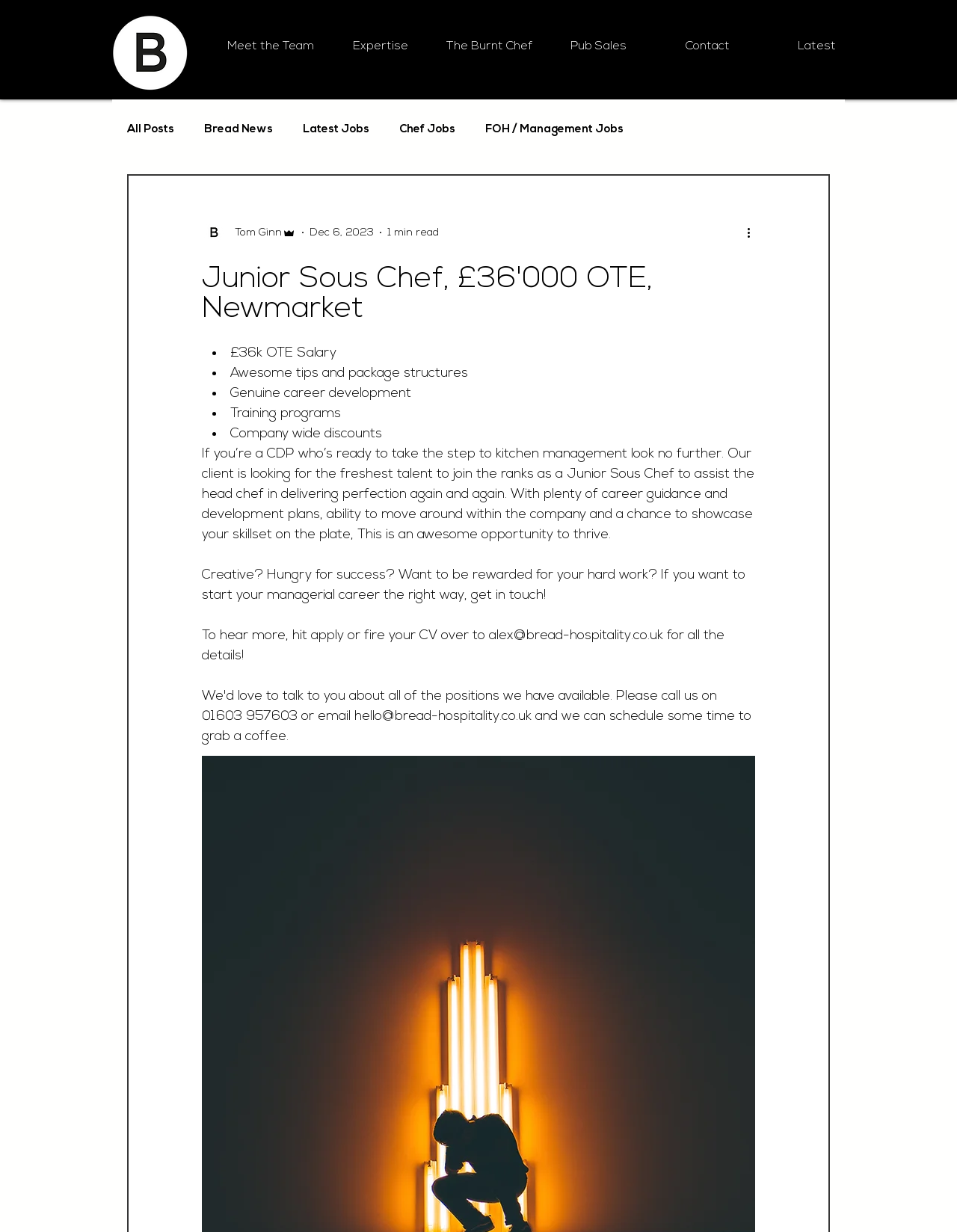Who is the author of the latest article?
Based on the visual information, provide a detailed and comprehensive answer.

The author of the latest article is Tom Ginn, as indicated by the generic element 'Tom Ginn' which is a child of the navigation 'blog' element.